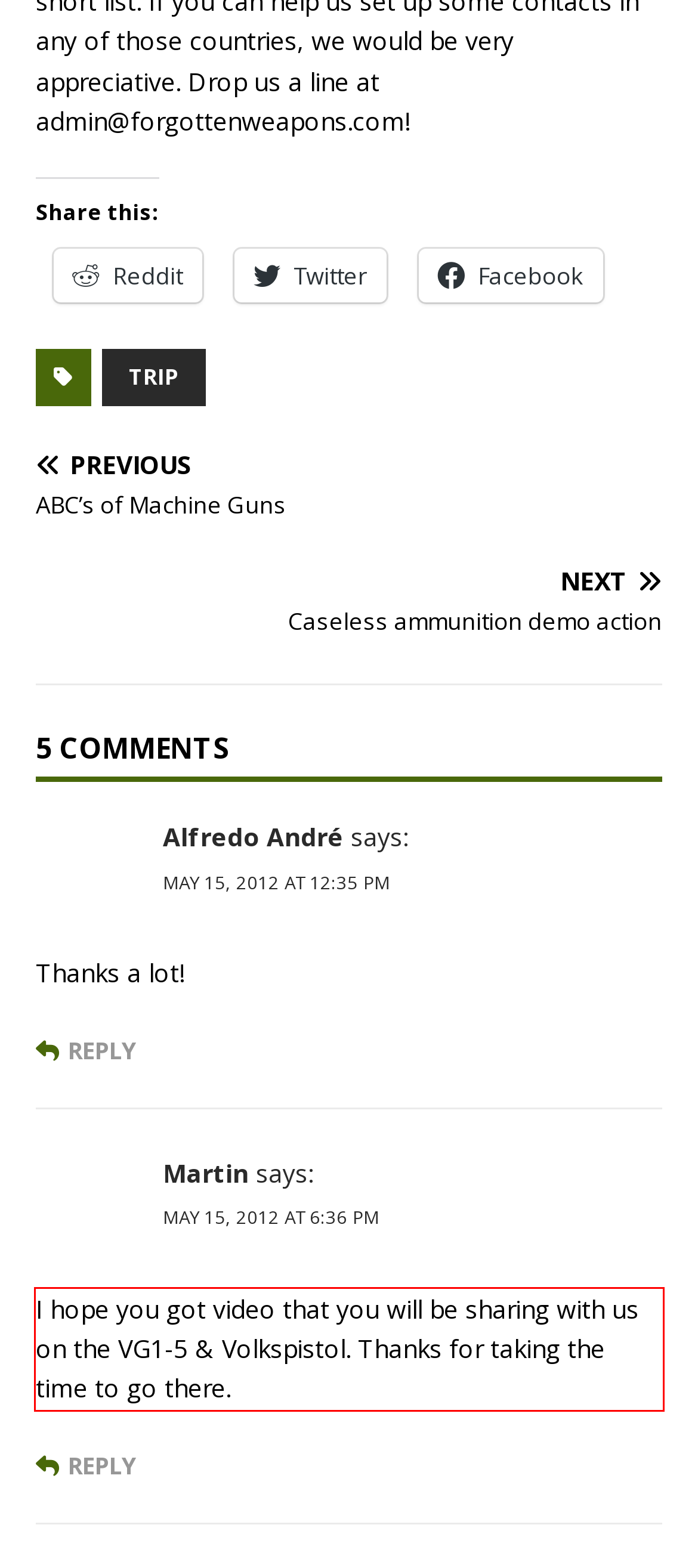Within the provided webpage screenshot, find the red rectangle bounding box and perform OCR to obtain the text content.

I hope you got video that you will be sharing with us on the VG1-5 & Volkspistol. Thanks for taking the time to go there.